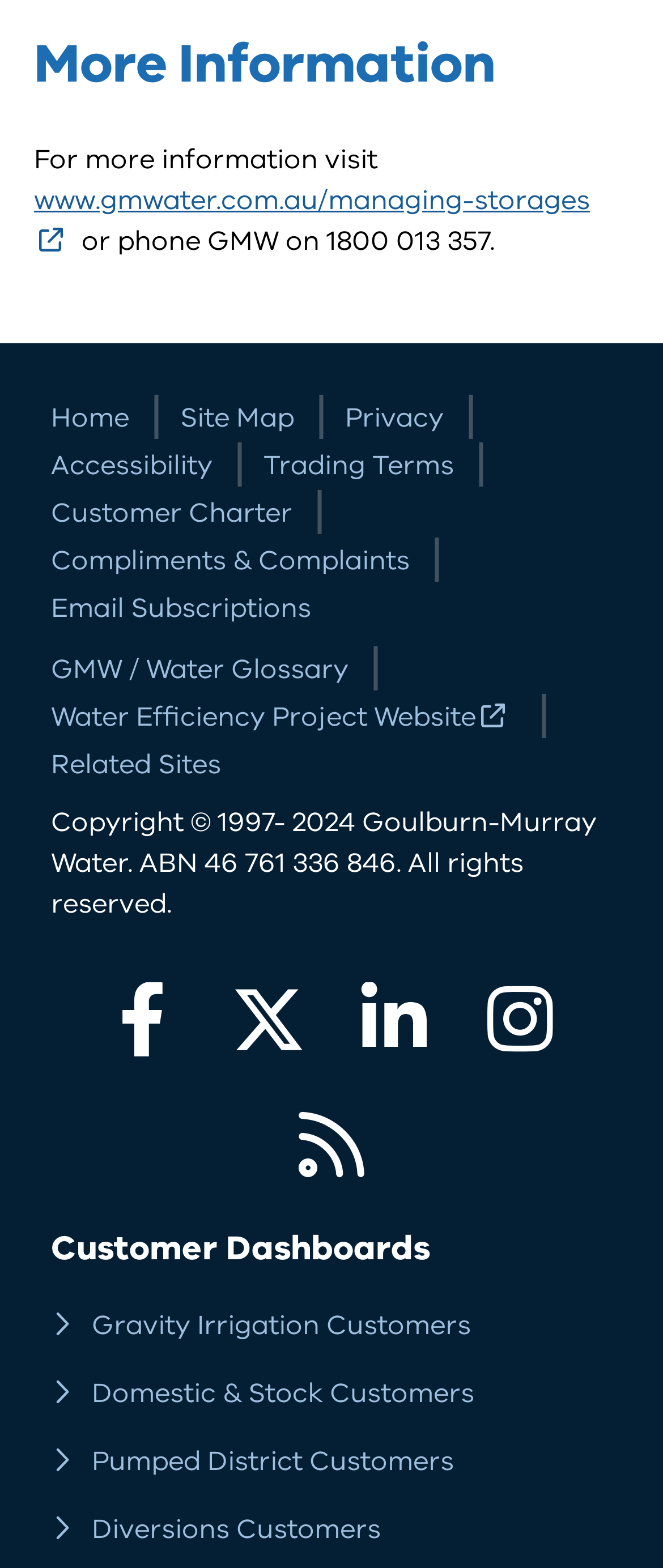Determine the bounding box coordinates for the clickable element to execute this instruction: "Access the customer dashboard for gravity irrigation customers". Provide the coordinates as four float numbers between 0 and 1, i.e., [left, top, right, bottom].

[0.138, 0.83, 0.71, 0.86]